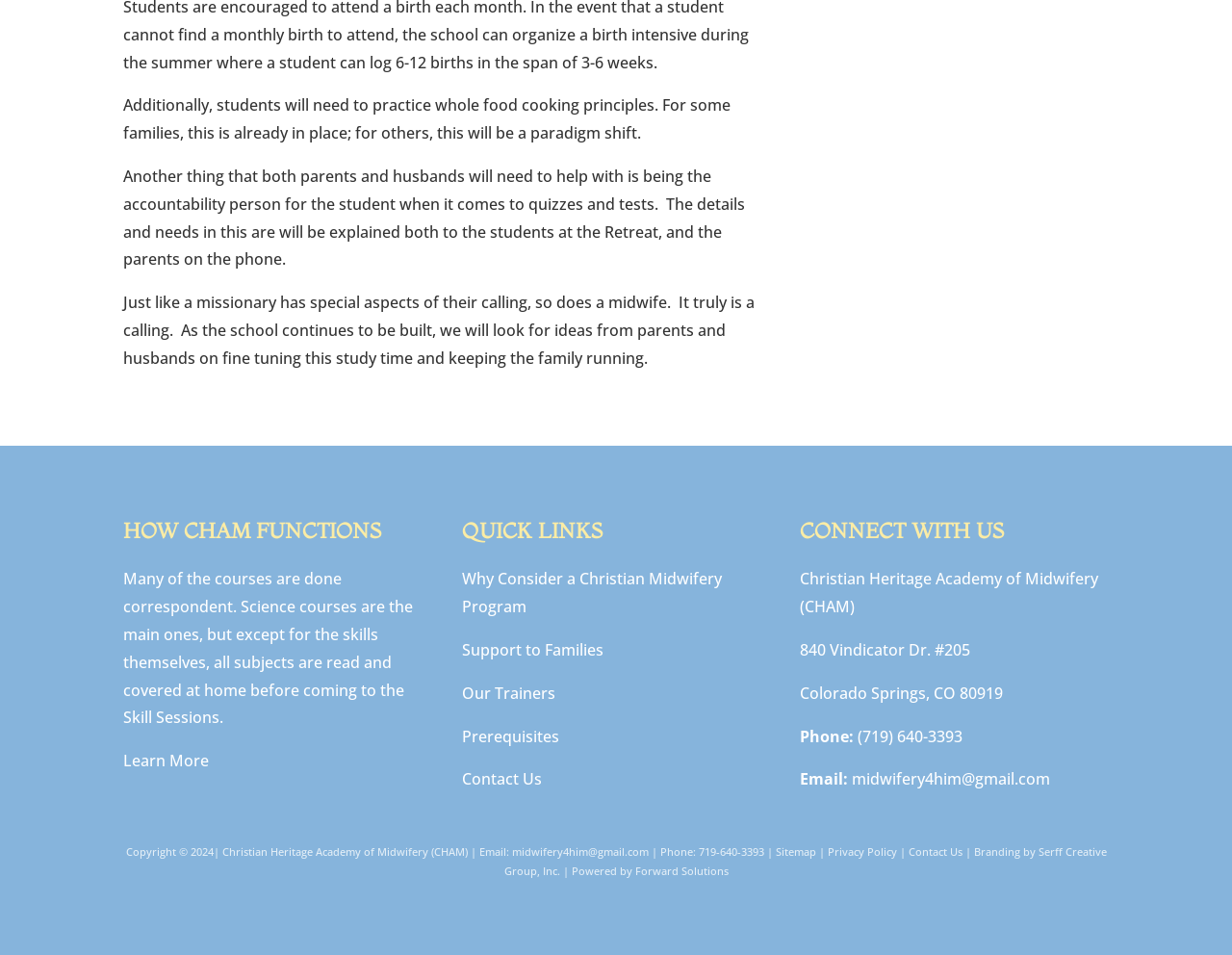Respond to the question below with a single word or phrase:
What is the phone number of the academy?

(719) 640-3393